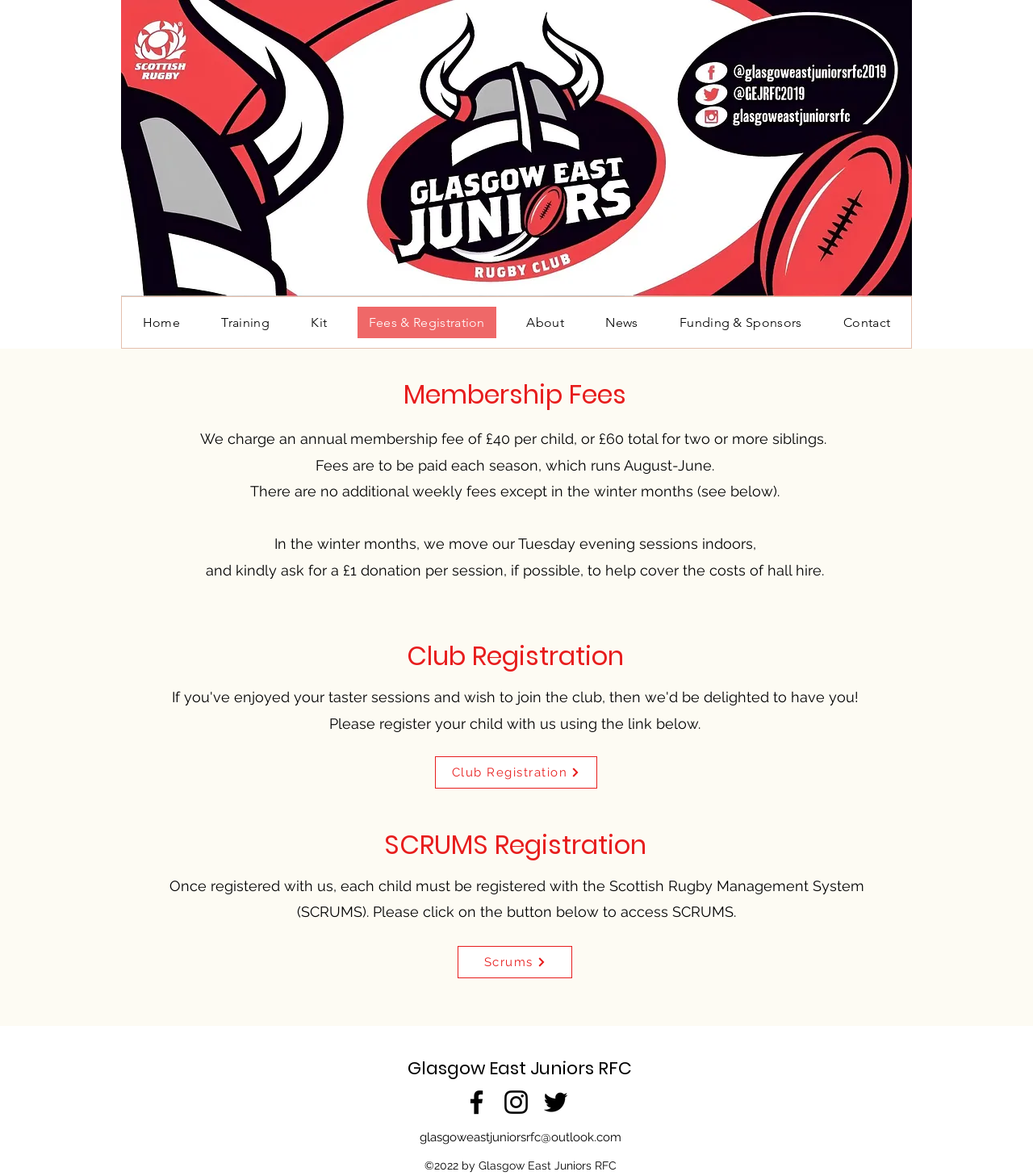Provide an in-depth description of the elements and layout of the webpage.

The webpage is about fees and registration information for joining the Glasgow East Juniors RFC club. At the top, there is a banner image of the club's logo, followed by a navigation menu with links to different sections of the website, including Home, Training, Kit, Fees & Registration, About, News, Funding & Sponsors, and Contact.

Below the navigation menu, the main content area is divided into three sections. The first section is about membership fees, which includes a heading and several paragraphs of text explaining the fees, including the annual membership fee, payment schedule, and additional weekly fees during winter months.

The second section is about club registration, which includes a heading, a paragraph of text, and a link to register with the club. The third section is about SCRUMS registration, which includes a heading, a paragraph of text, and a link to access the Scottish Rugby Management System (SCRUMS).

At the bottom of the page, there is a section with social media links, including Facebook, Instagram, and Twitter, each with its respective icon. Next to the social media links, there is an email address and a copyright notice.